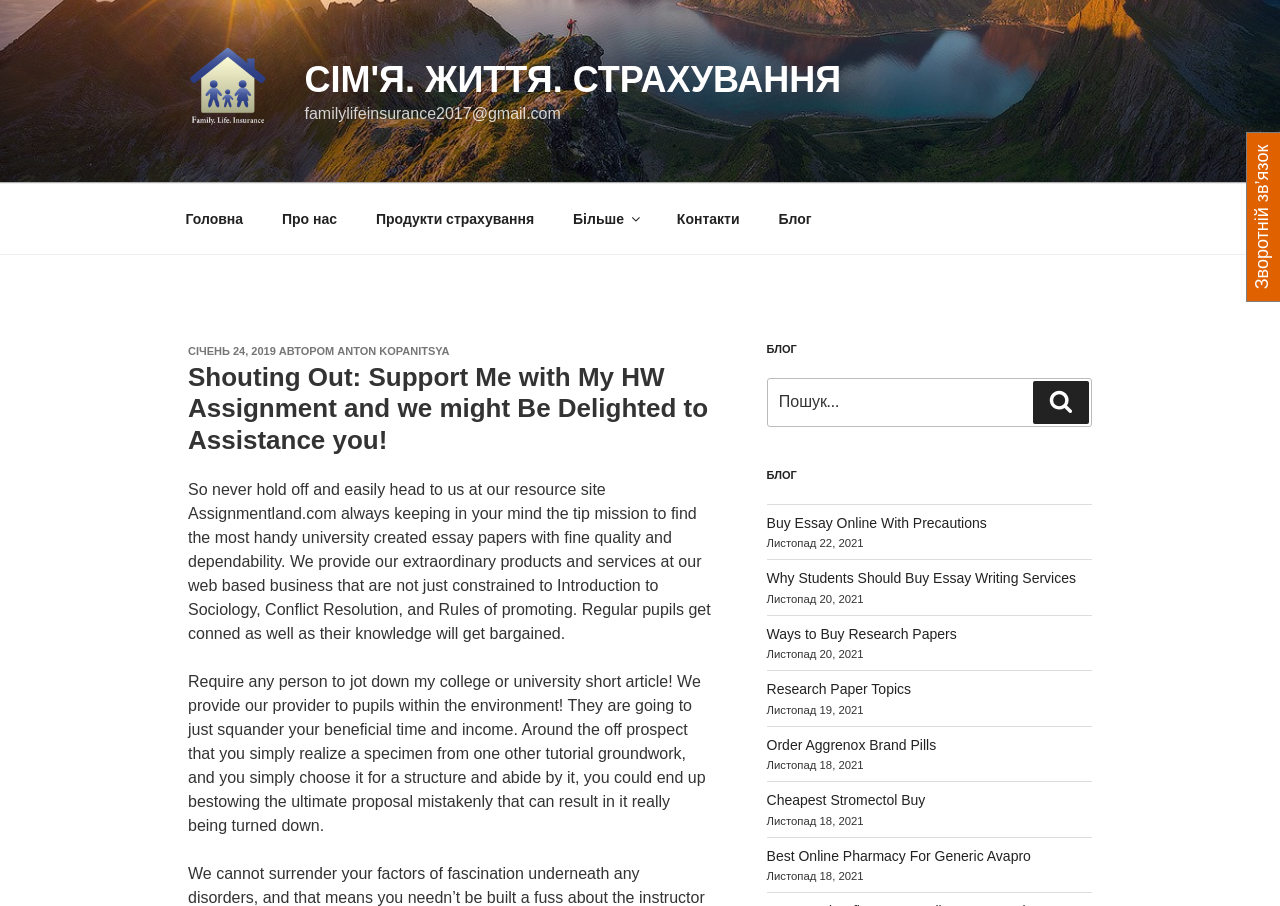Locate the bounding box coordinates of the clickable part needed for the task: "click the link to go to the main page".

[0.131, 0.215, 0.204, 0.269]